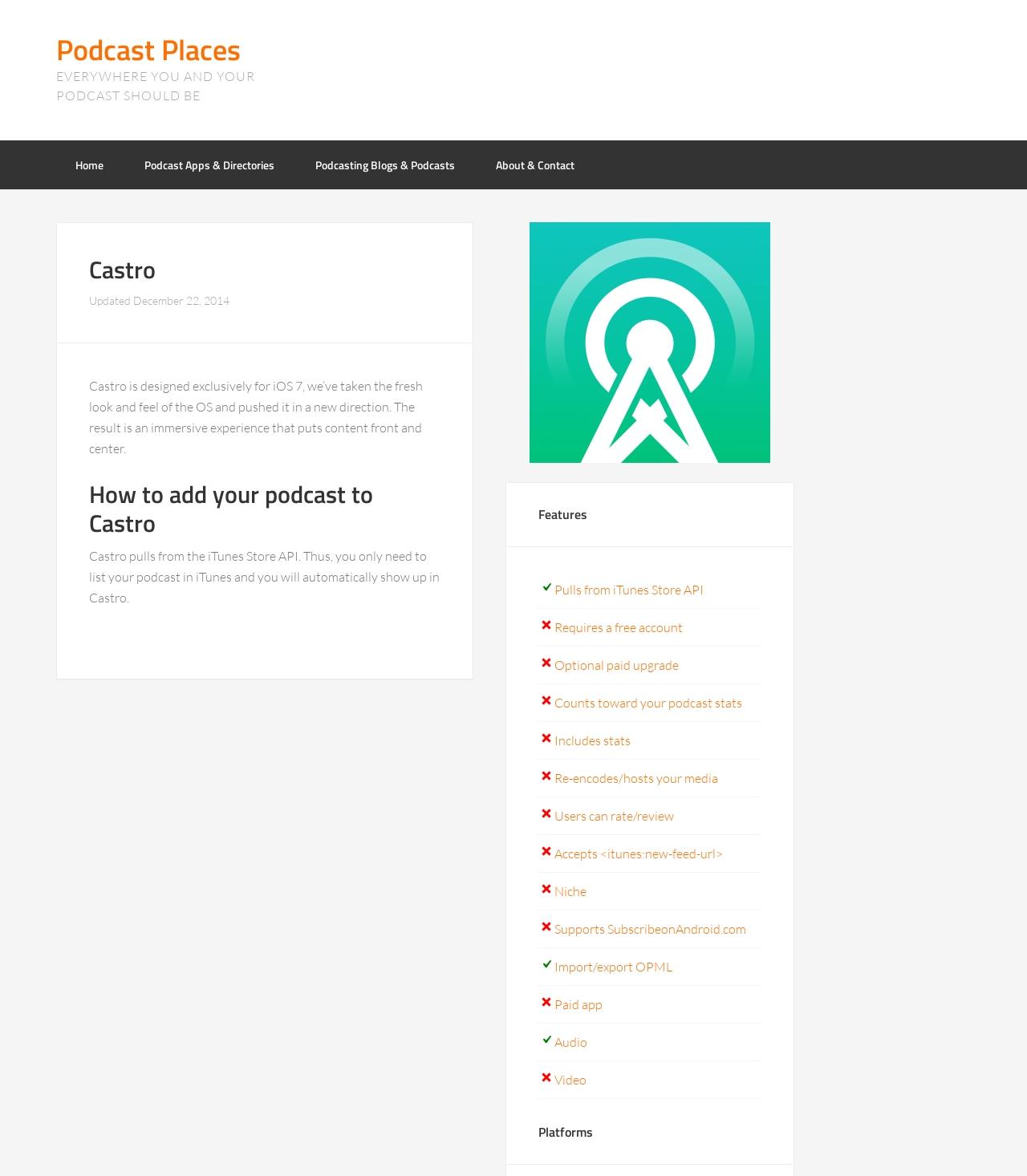Use one word or a short phrase to answer the question provided: 
What is the name of the podcast app?

Castro